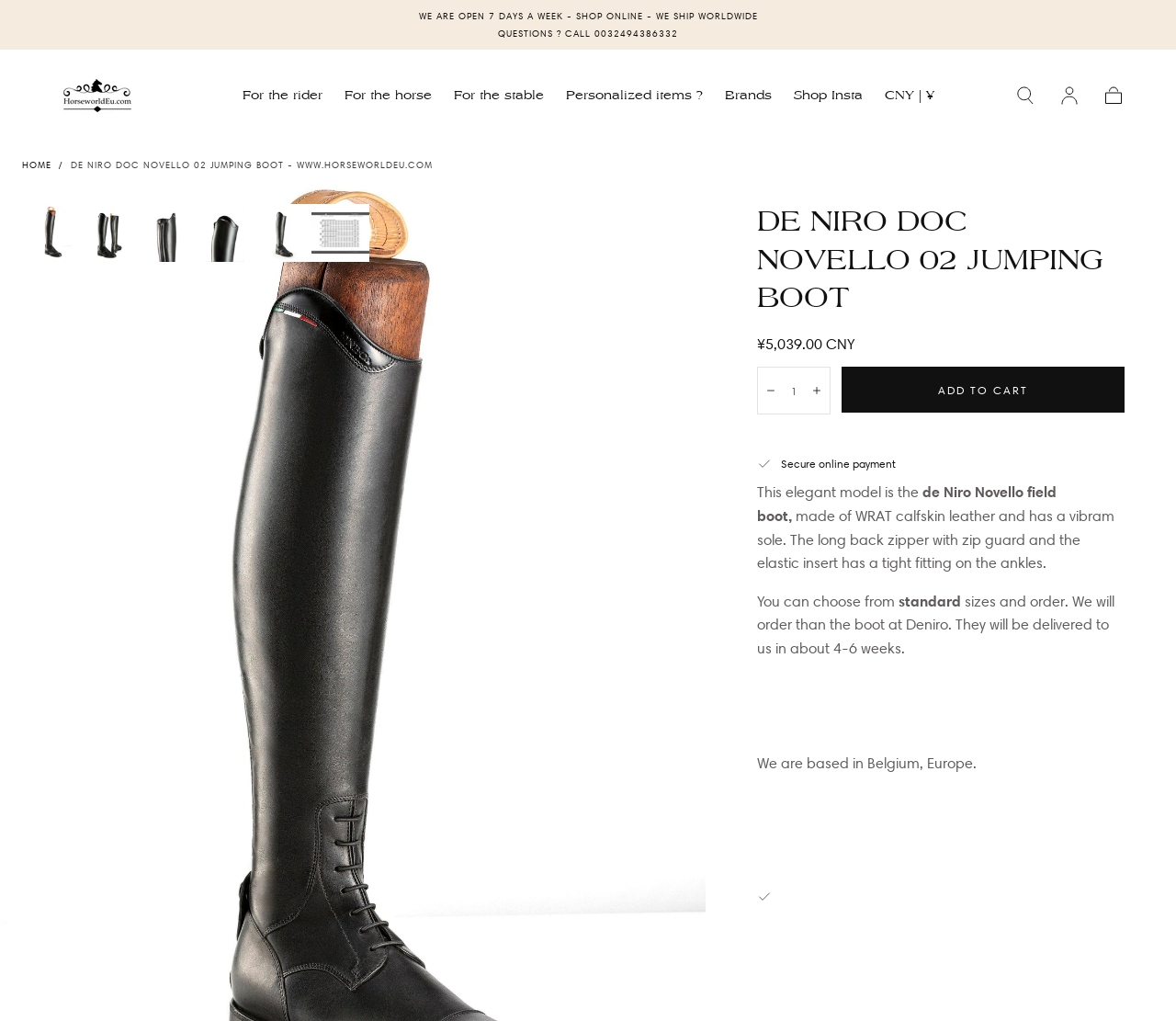What is the price of the De Niro Novello field boot?
Respond to the question with a well-detailed and thorough answer.

I found this information by looking at the product price, which is displayed as ¥5,039.00 CNY.